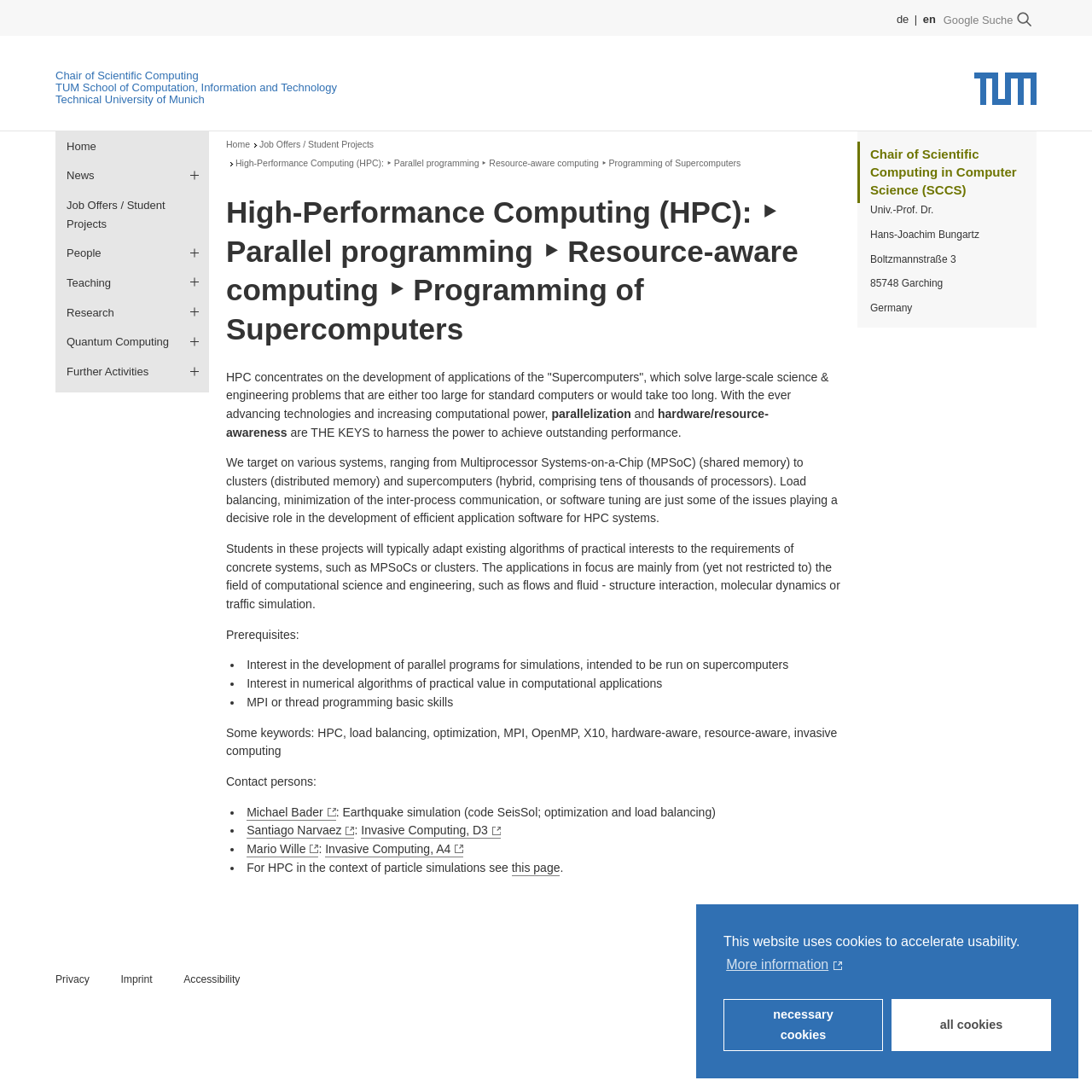Please identify the bounding box coordinates of the clickable area that will allow you to execute the instruction: "Visit the Technical University of Munich website".

[0.892, 0.081, 0.949, 0.093]